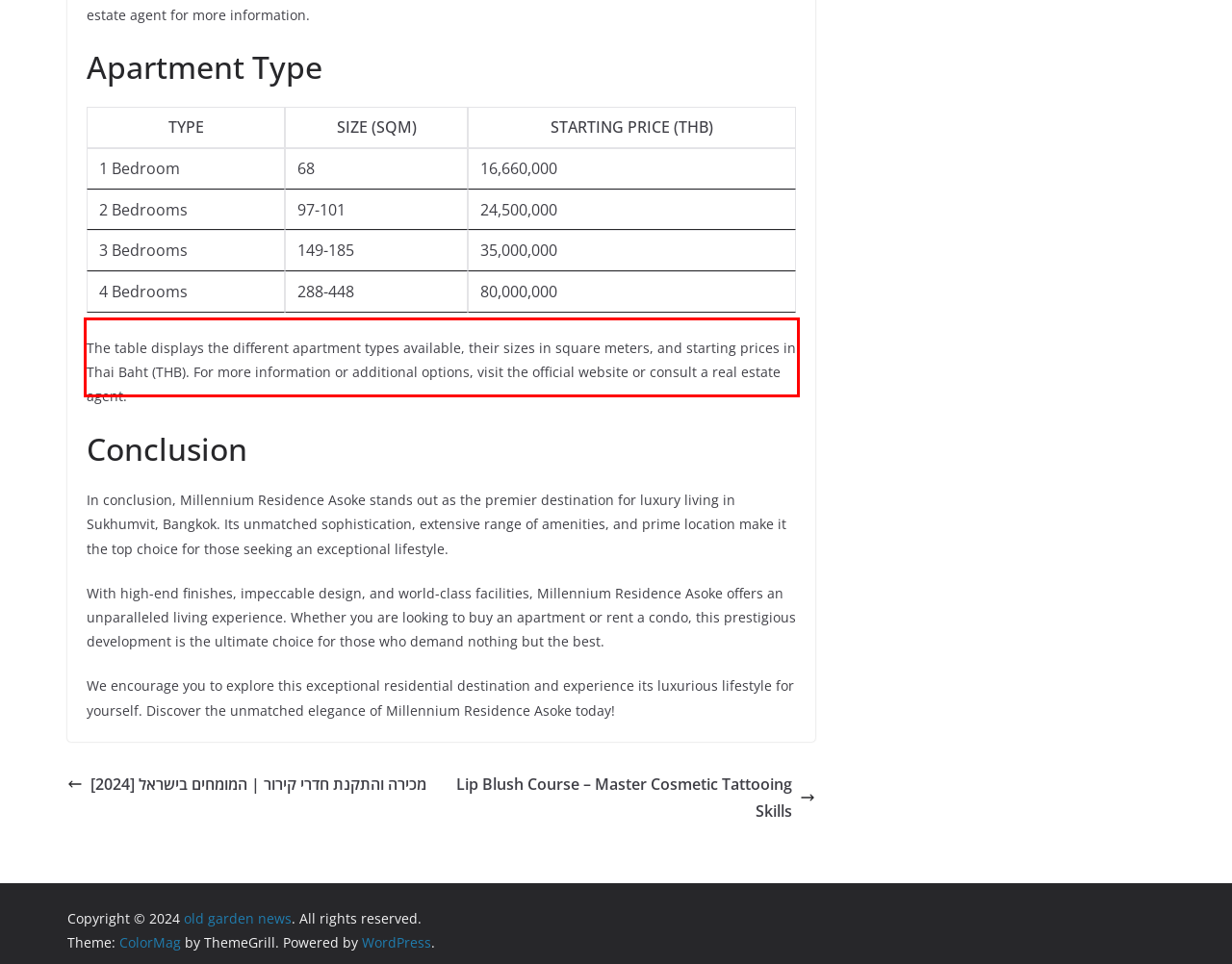Please use OCR to extract the text content from the red bounding box in the provided webpage screenshot.

The table displays the different apartment types available, their sizes in square meters, and starting prices in Thai Baht (THB). For more information or additional options, visit the official website or consult a real estate agent.